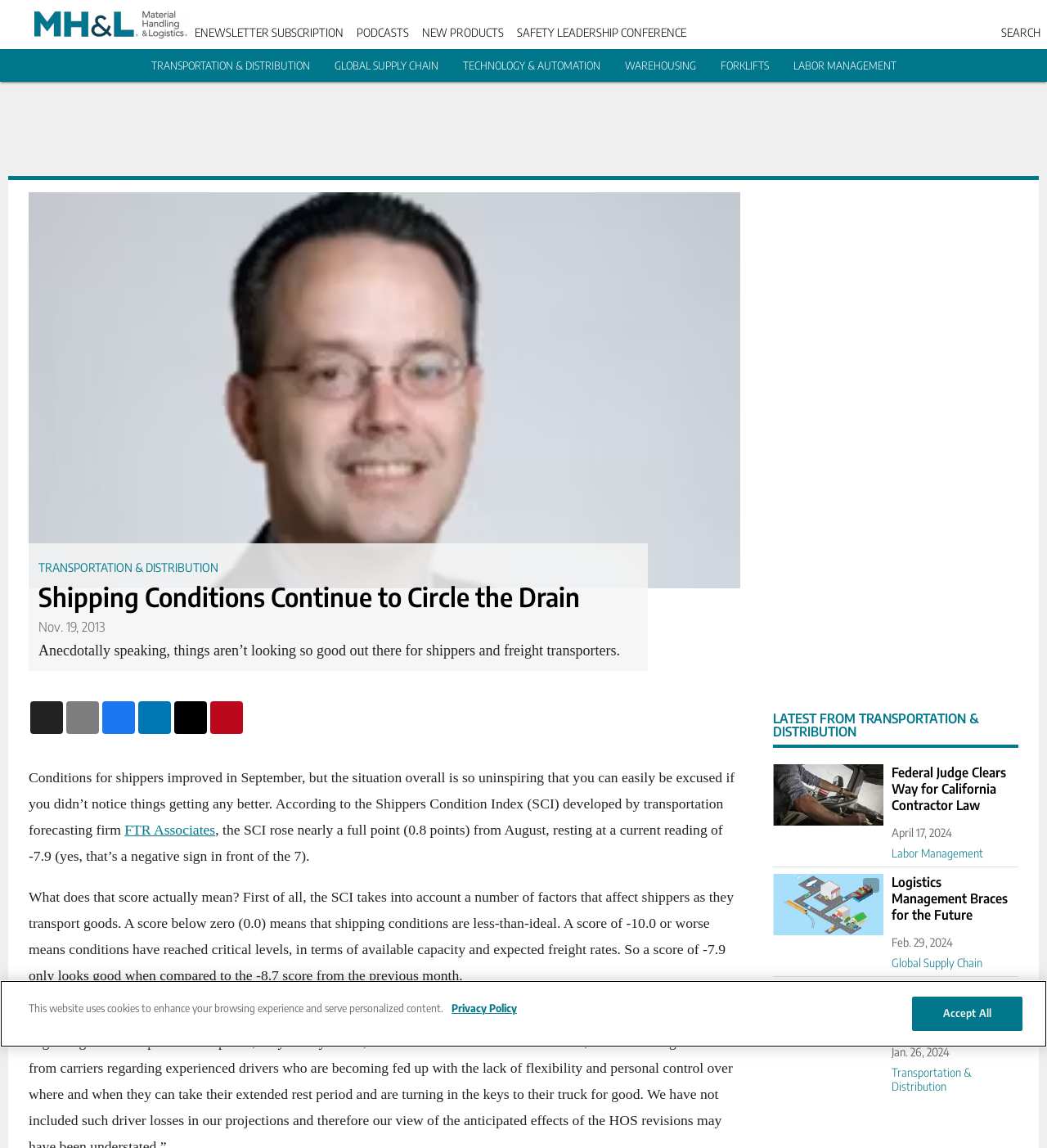Please locate and generate the primary heading on this webpage.

Shipping Conditions Continue to Circle the Drain